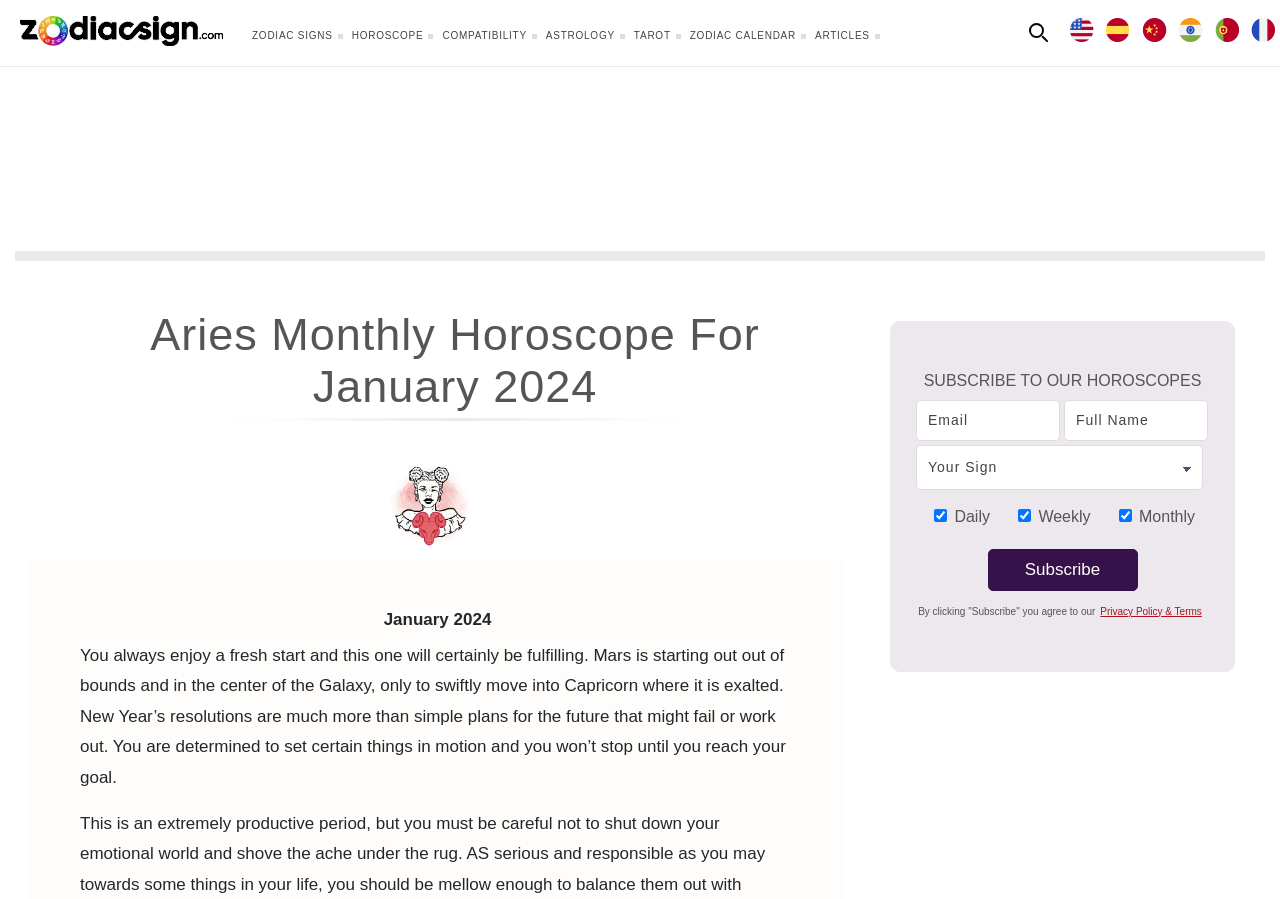Determine the bounding box coordinates for the region that must be clicked to execute the following instruction: "Select the horoscope for Aries".

[0.195, 0.017, 0.273, 0.073]